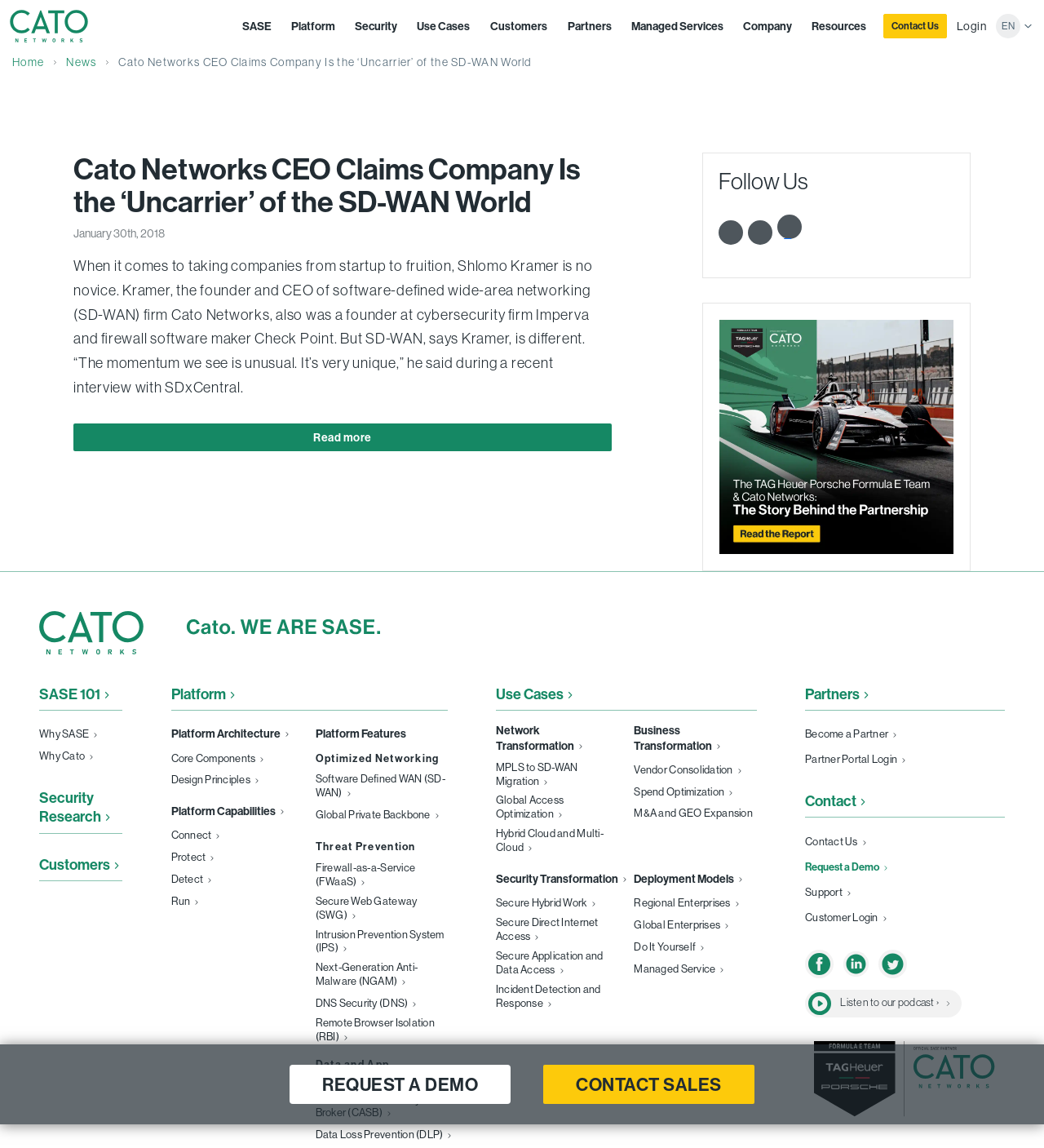Please use the details from the image to answer the following question comprehensively:
What is the company's name?

The company's name is mentioned in the logo at the top left corner of the webpage, and it is also mentioned in the article title 'Cato Networks CEO Claims Company Is the ‘Uncarrier’ of the SD-WAN World'.